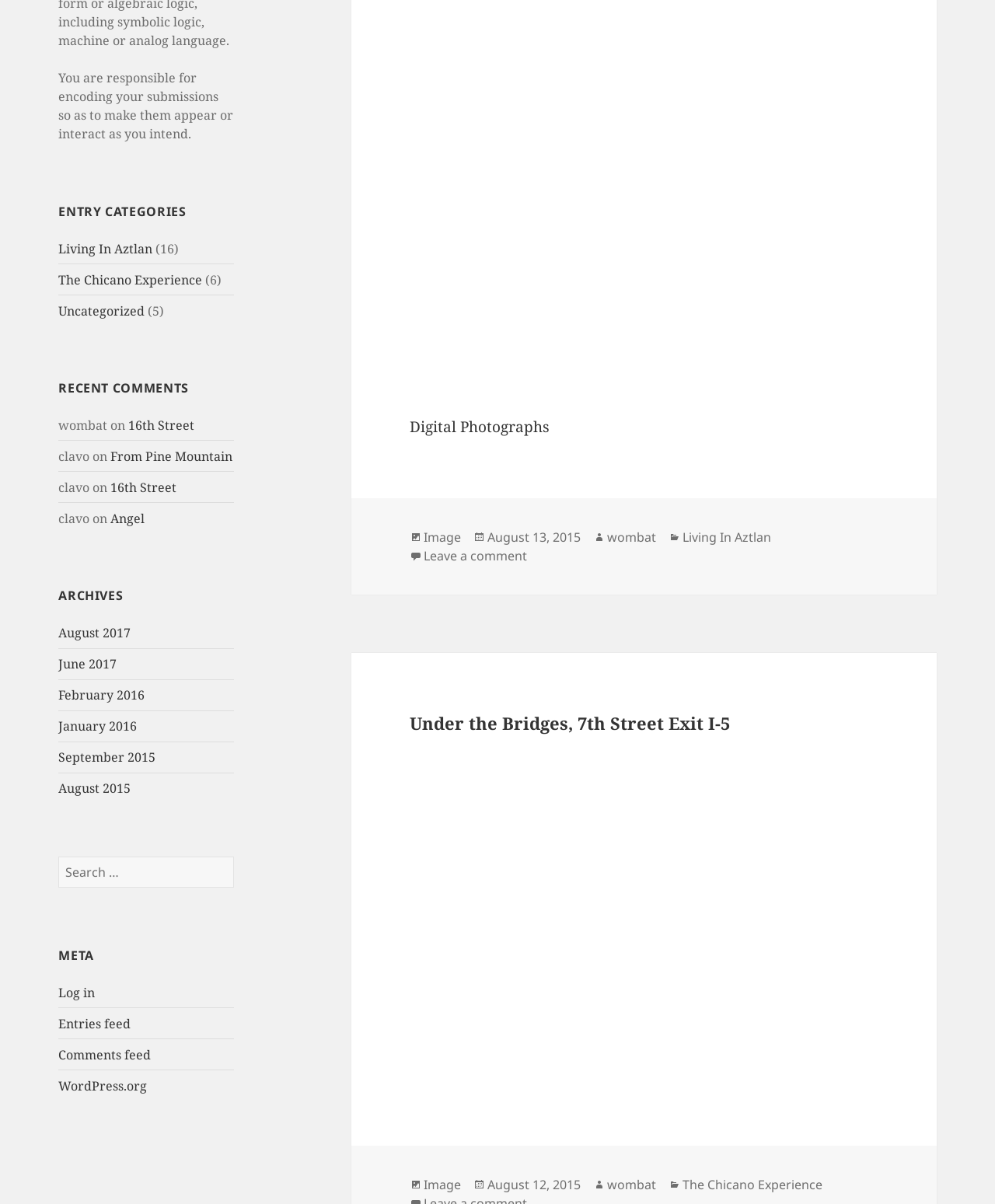Identify and provide the bounding box coordinates of the UI element described: "Proudly powered by WordPress". The coordinates should be formatted as [left, top, right, bottom], with each number being a float between 0 and 1.

None